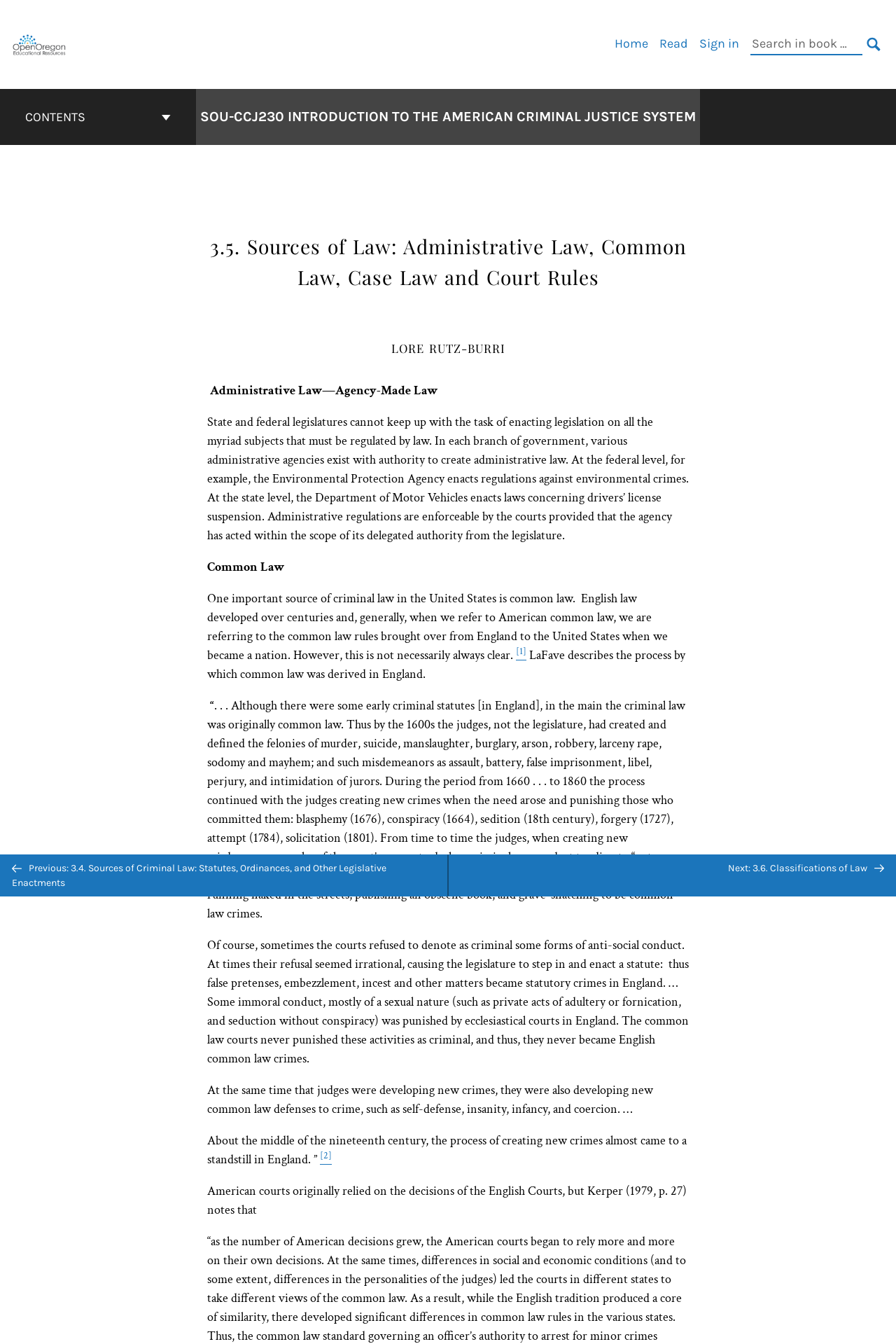What is the name of the link that points to the previous page?
Please provide a comprehensive and detailed answer to the question.

I found the name of the link that points to the previous page by looking at the link element that is located in the navigation element with the text 'Previous/next navigation'.